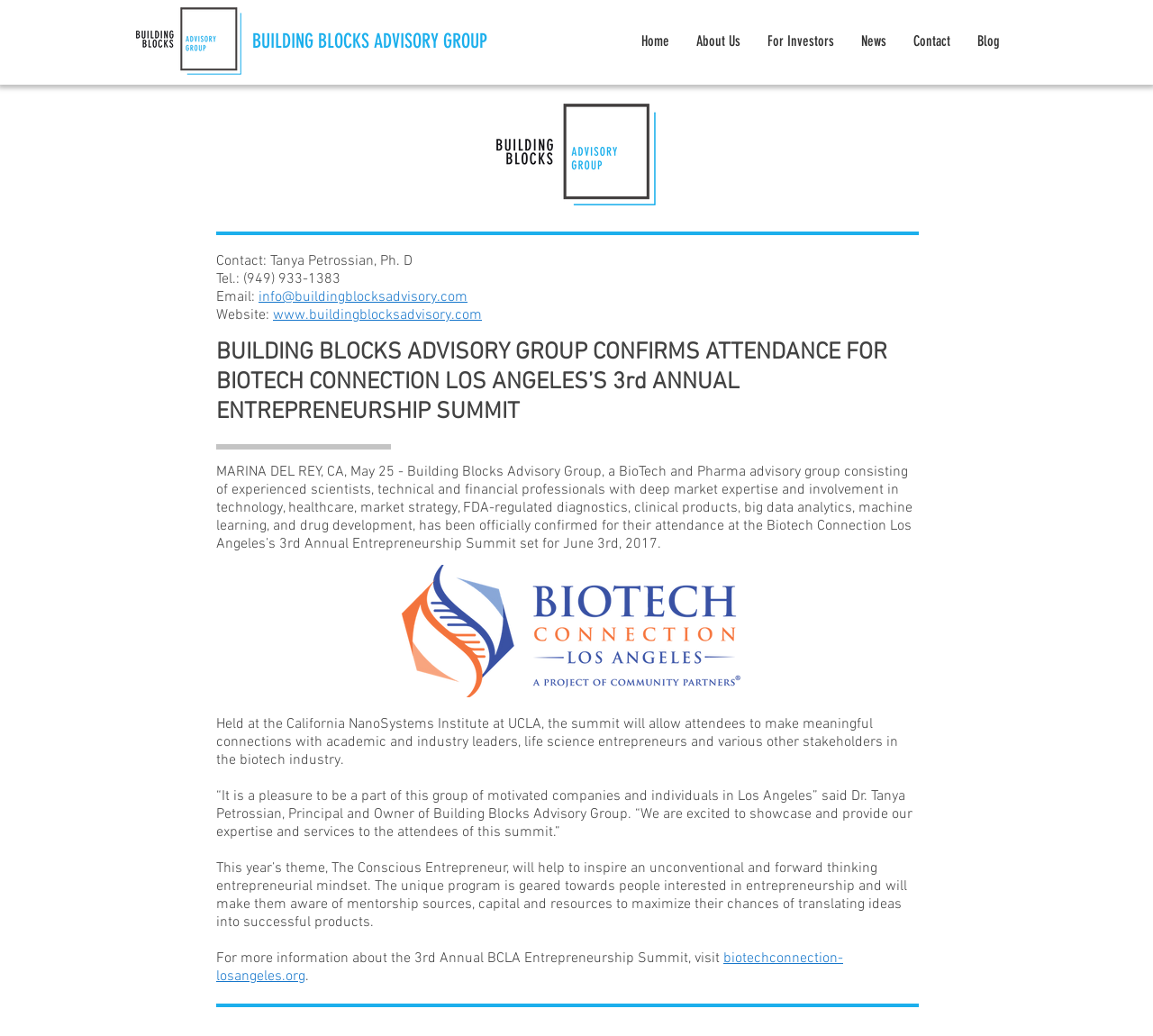What is the location of the California NanoSystems Institute?
Please ensure your answer to the question is detailed and covers all necessary aspects.

I found the answer by reading the StaticText element that mentions 'Held at the California NanoSystems Institute at UCLA...' which indicates the location of the institute.